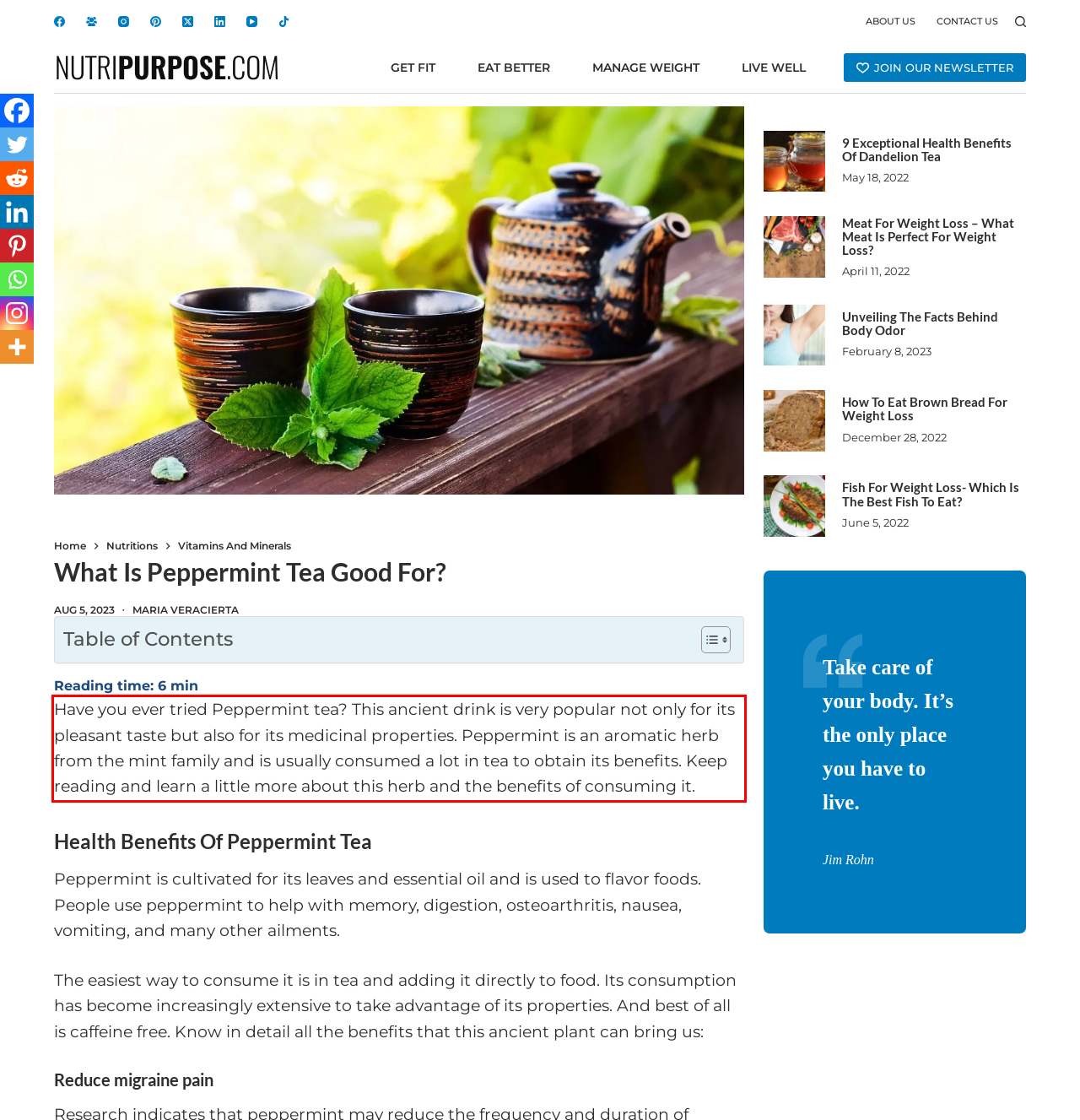Examine the webpage screenshot and use OCR to recognize and output the text within the red bounding box.

Have you ever tried Peppermint tea? This ancient drink is very popular not only for its pleasant taste but also for its medicinal properties. Peppermint is an aromatic herb from the mint family and is usually consumed a lot in tea to obtain its benefits. Keep reading and learn a little more about this herb and the benefits of consuming it.